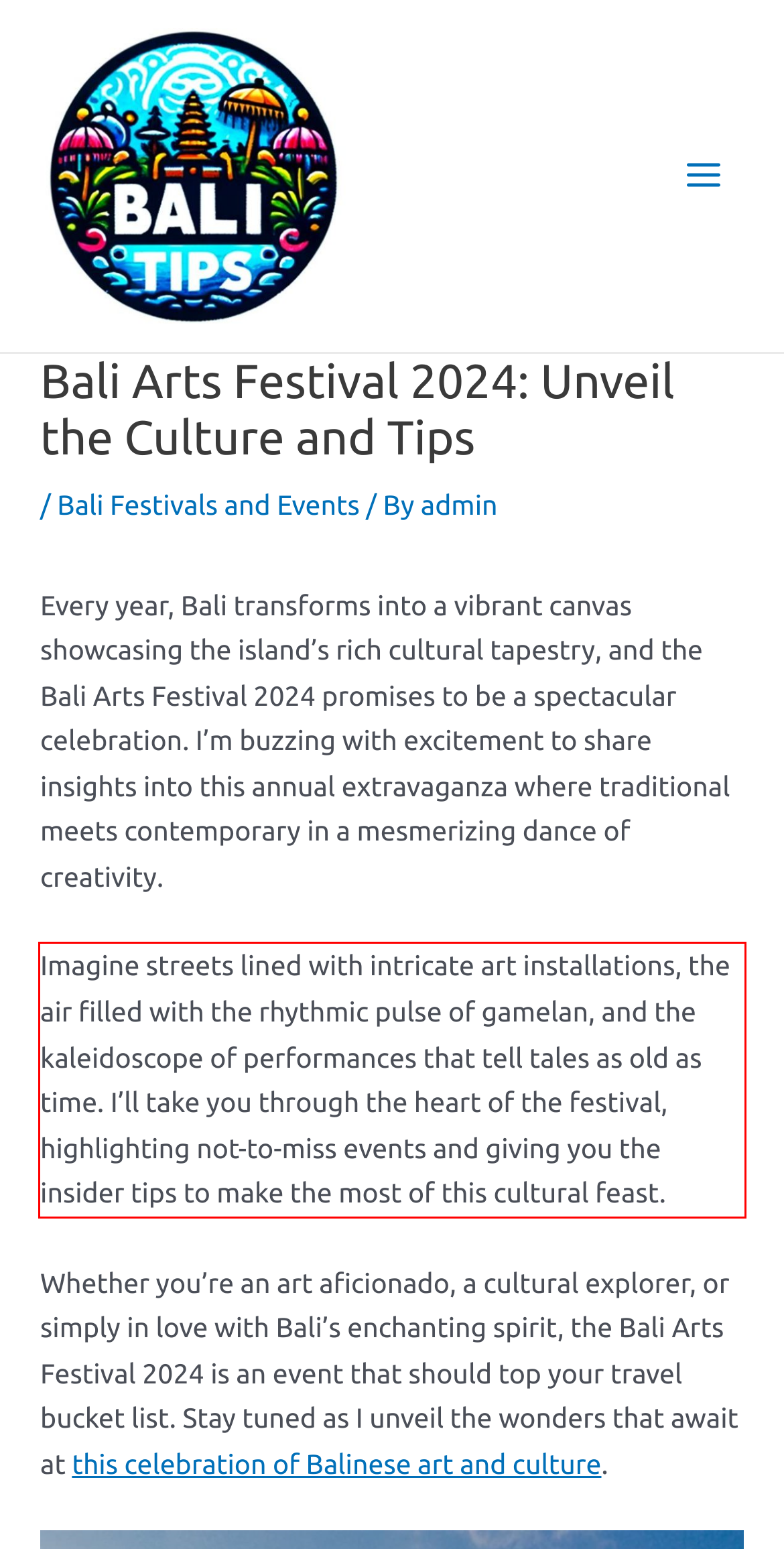Using the provided screenshot of a webpage, recognize the text inside the red rectangle bounding box by performing OCR.

Imagine streets lined with intricate art installations, the air filled with the rhythmic pulse of gamelan, and the kaleidoscope of performances that tell tales as old as time. I’ll take you through the heart of the festival, highlighting not-to-miss events and giving you the insider tips to make the most of this cultural feast.